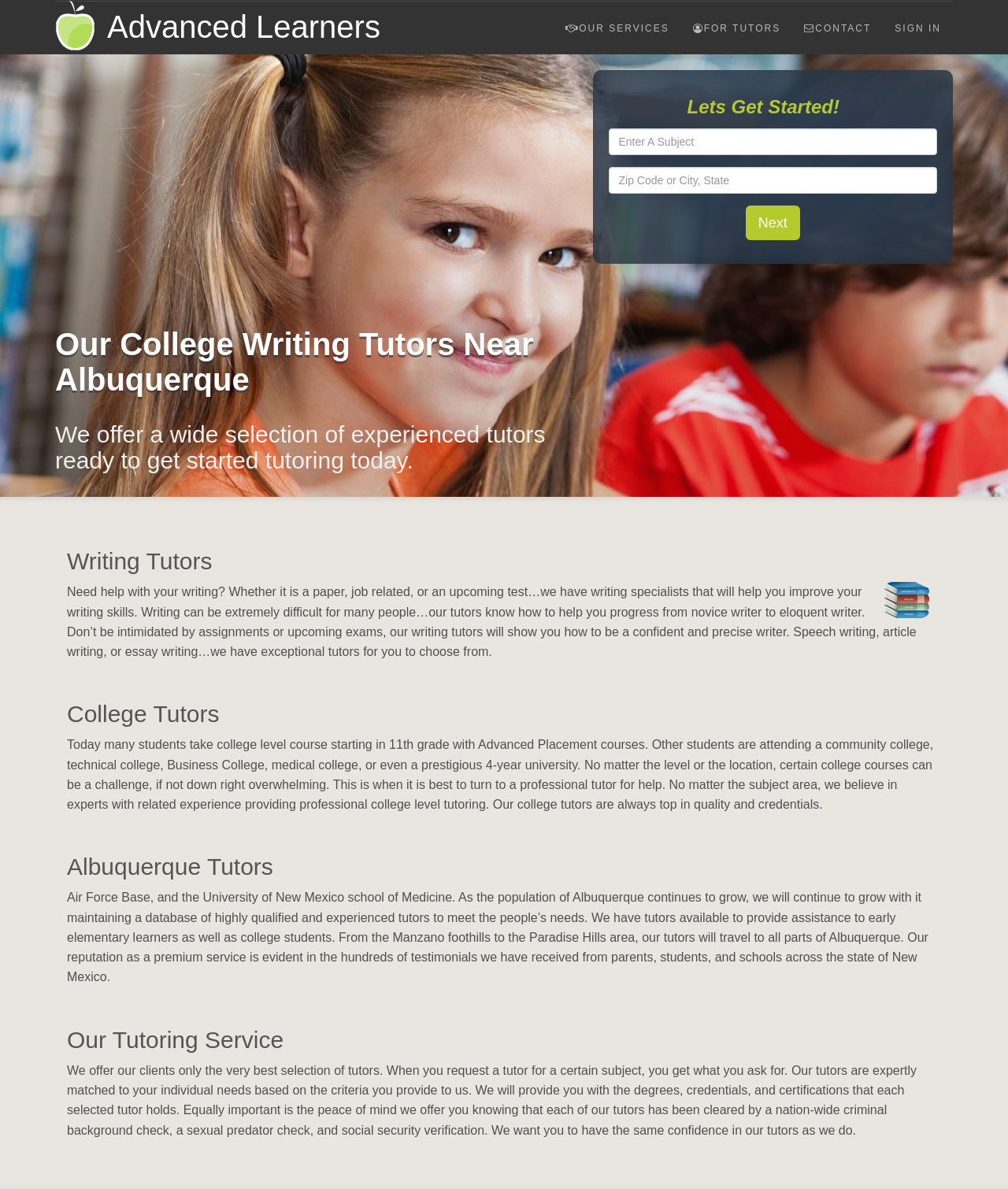What is the location served by the tutoring service?
Use the screenshot to answer the question with a single word or phrase.

Albuquerque